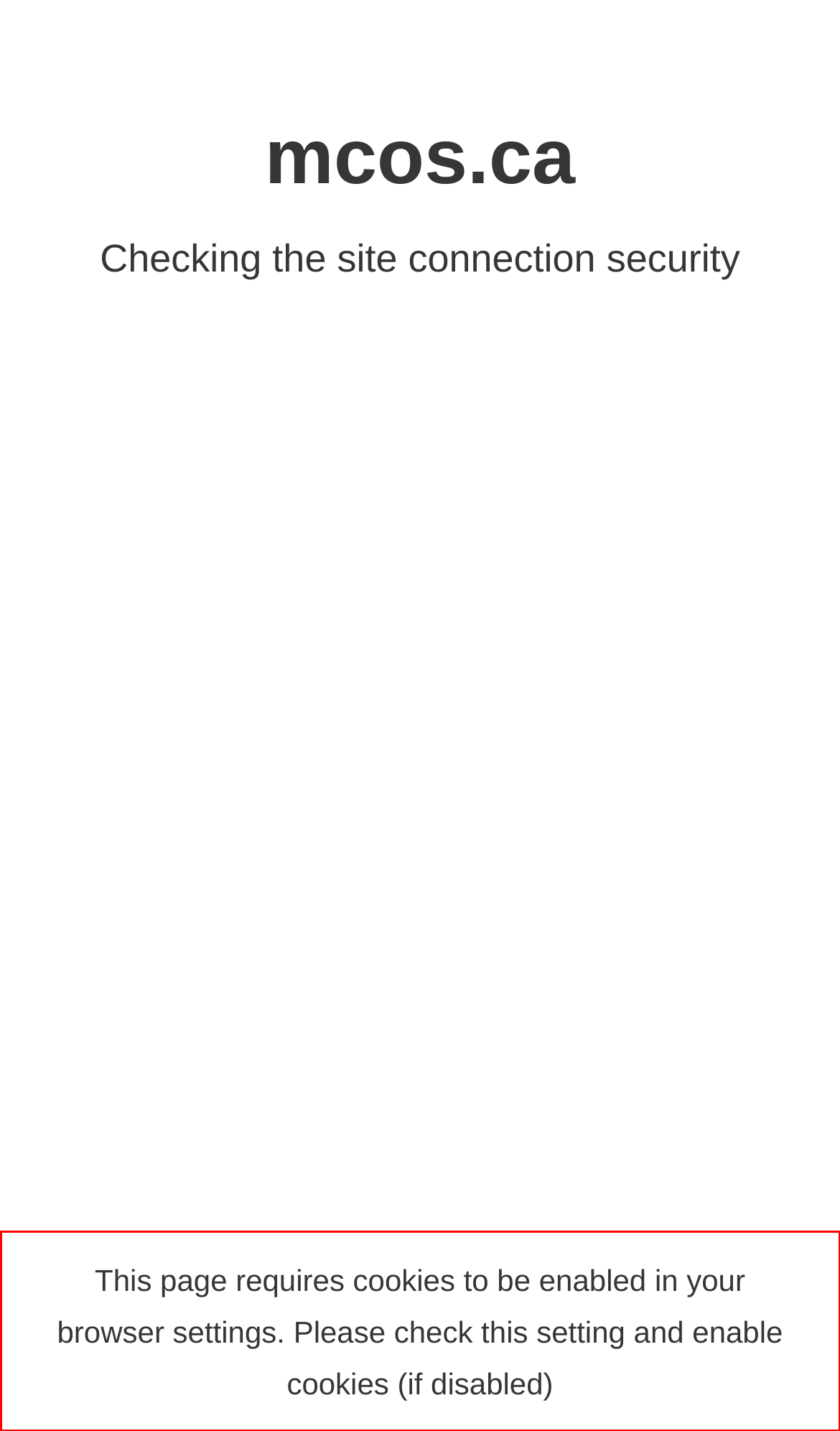The screenshot provided shows a webpage with a red bounding box. Apply OCR to the text within this red bounding box and provide the extracted content.

This page requires cookies to be enabled in your browser settings. Please check this setting and enable cookies (if disabled)